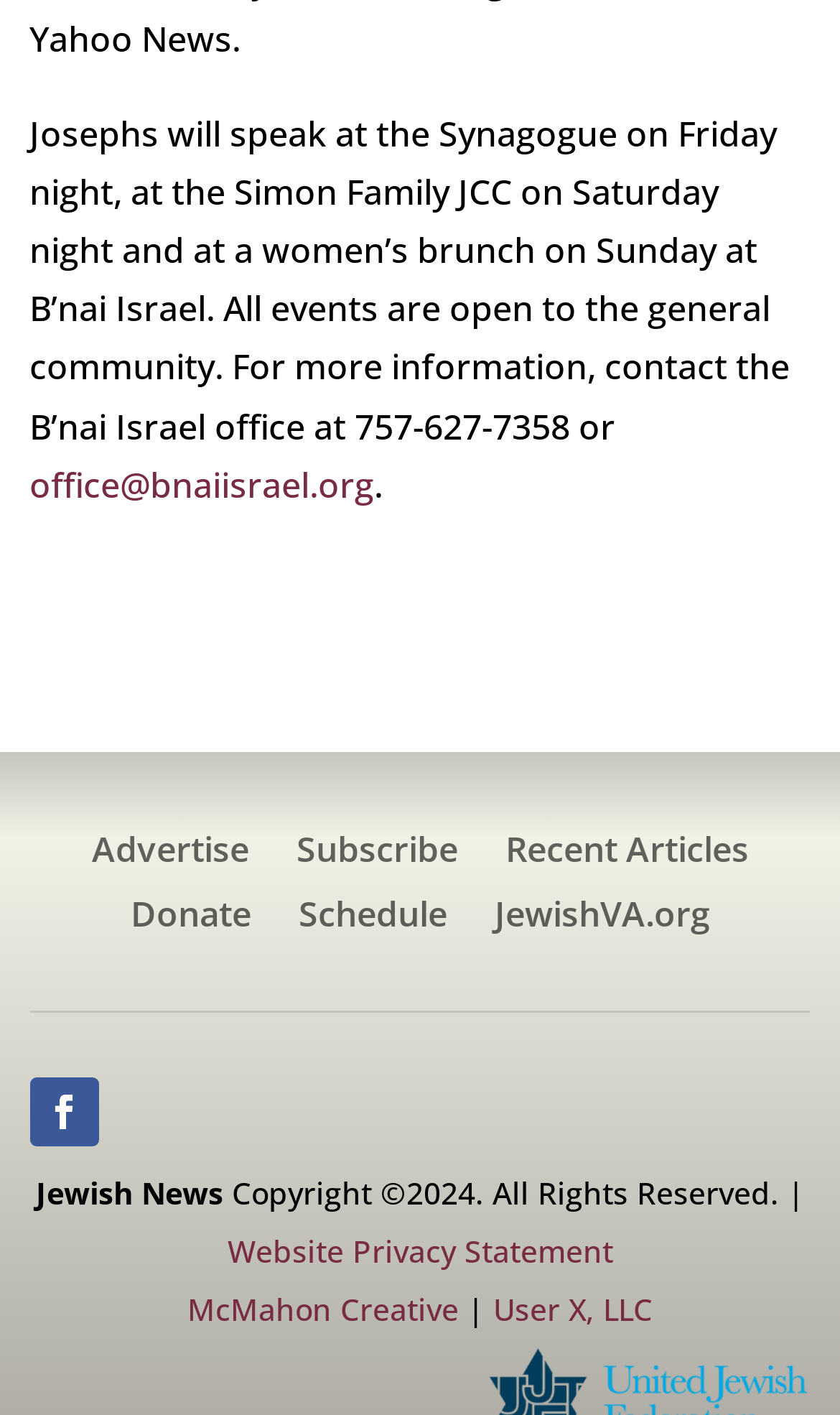Determine the bounding box coordinates of the clickable element necessary to fulfill the instruction: "Go to JewishVA.org". Provide the coordinates as four float numbers within the 0 to 1 range, i.e., [left, top, right, bottom].

[0.588, 0.635, 0.845, 0.669]